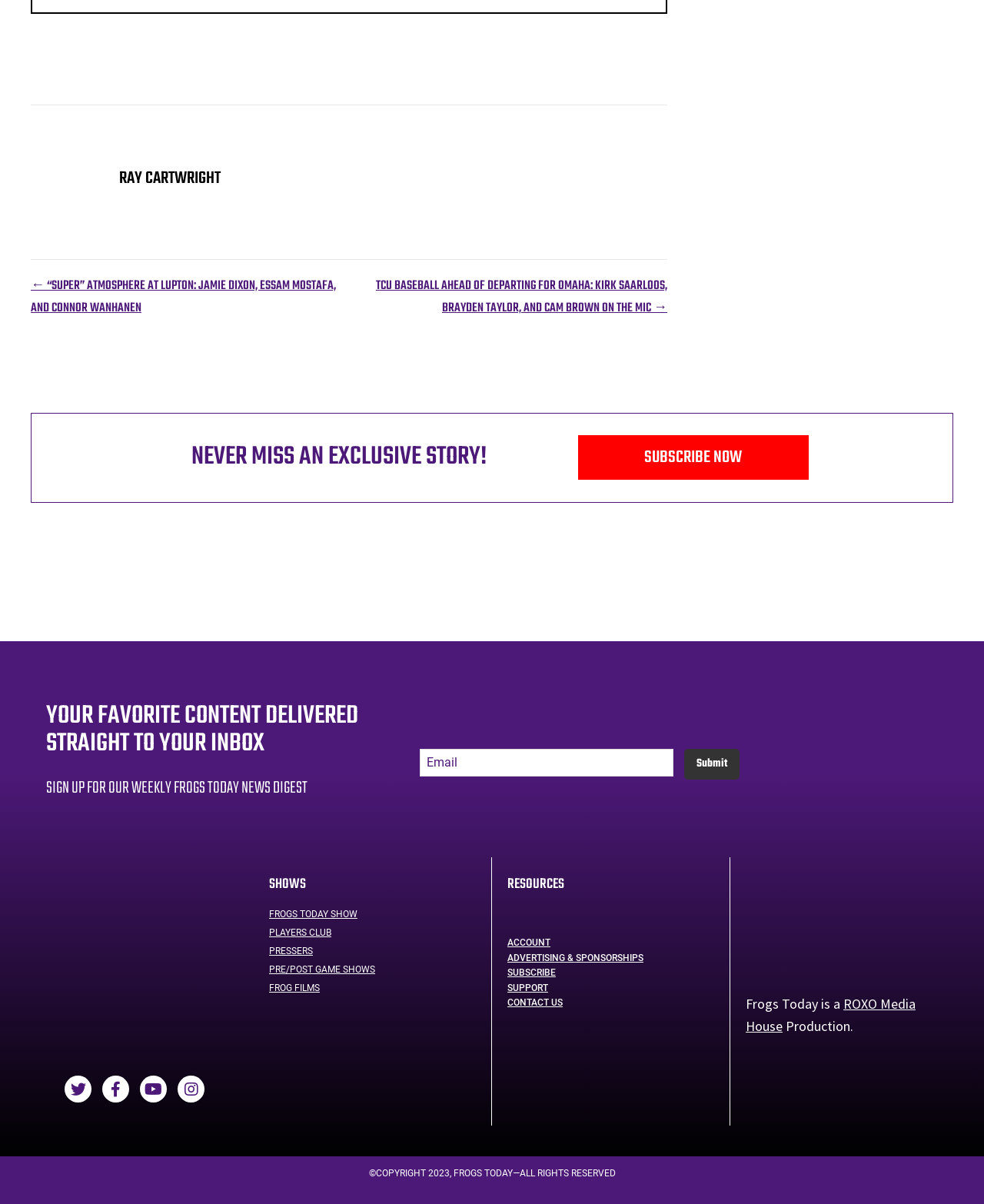What is the name of the logo at the bottom? Refer to the image and provide a one-word or short phrase answer.

Frogs Today logo